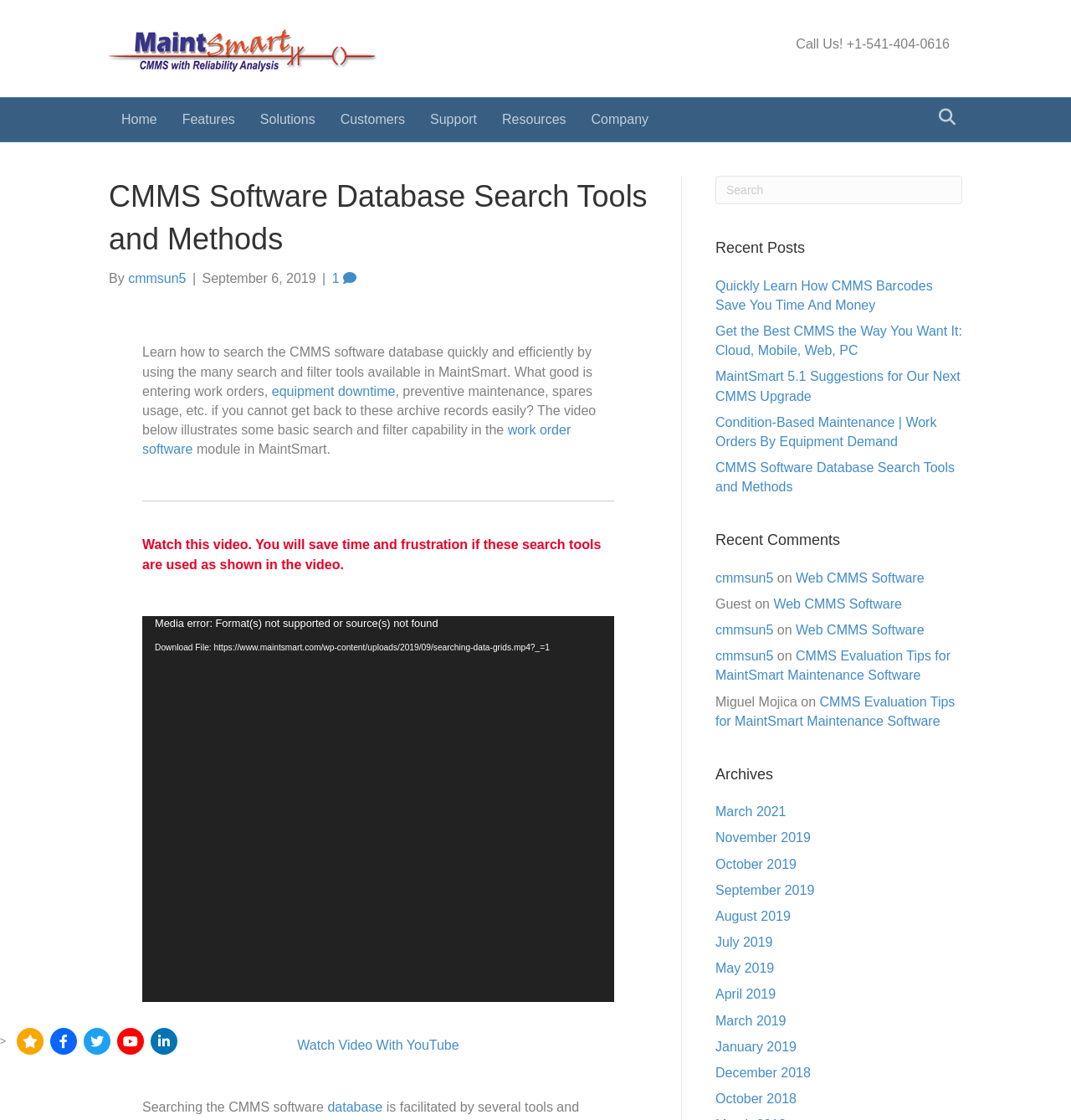Answer this question in one word or a short phrase: How many recent posts are listed on the webpage?

4